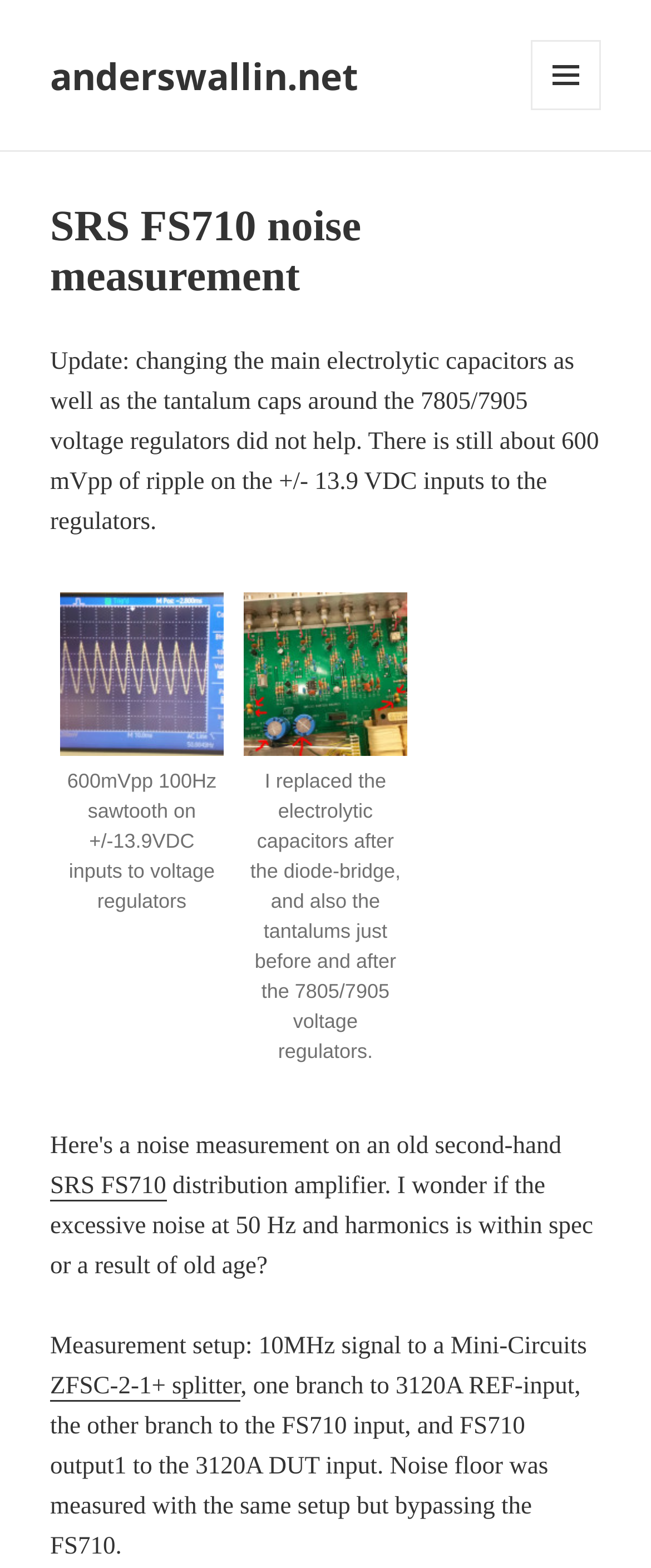What is the device being measured?
Please provide a full and detailed response to the question.

Based on the webpage content, specifically the heading 'SRS FS710 noise measurement' and the link 'SRS FS710', it can be inferred that the device being measured is an SRS FS710.